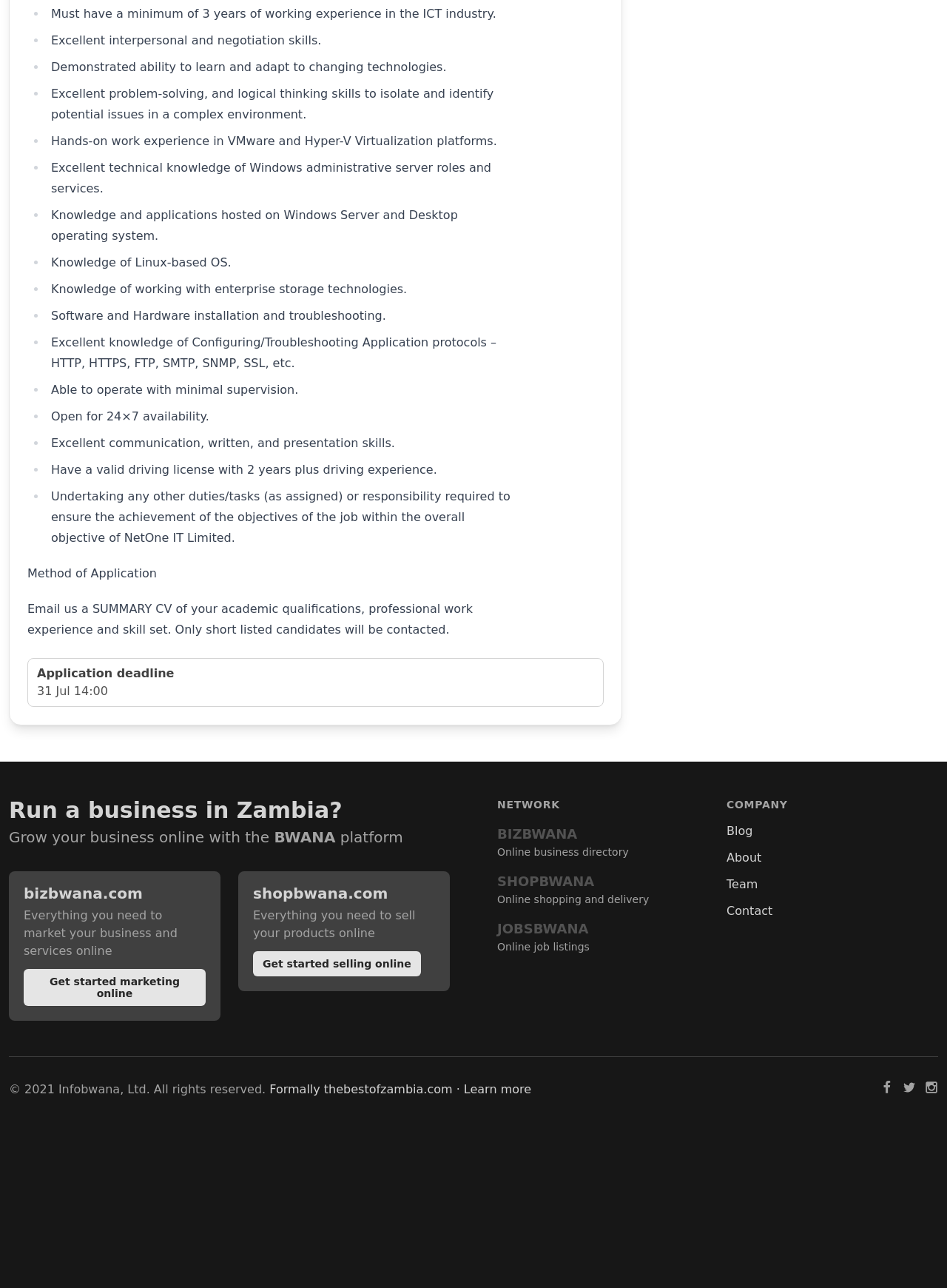Identify the bounding box coordinates of the area that should be clicked in order to complete the given instruction: "Request a quote". The bounding box coordinates should be four float numbers between 0 and 1, i.e., [left, top, right, bottom].

None